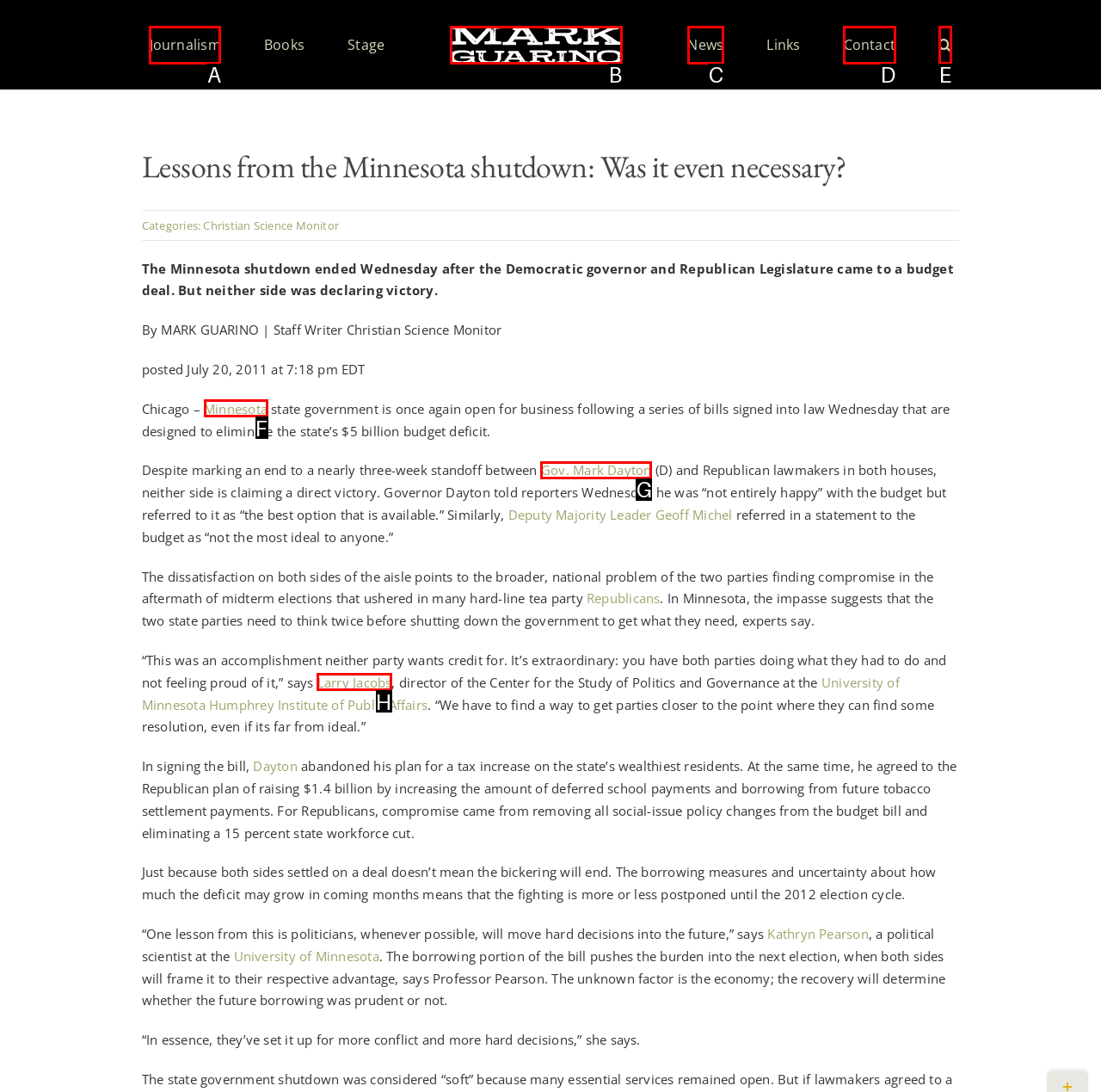Point out the HTML element that matches the following description: aria-label="Search" title="Search"
Answer with the letter from the provided choices.

E